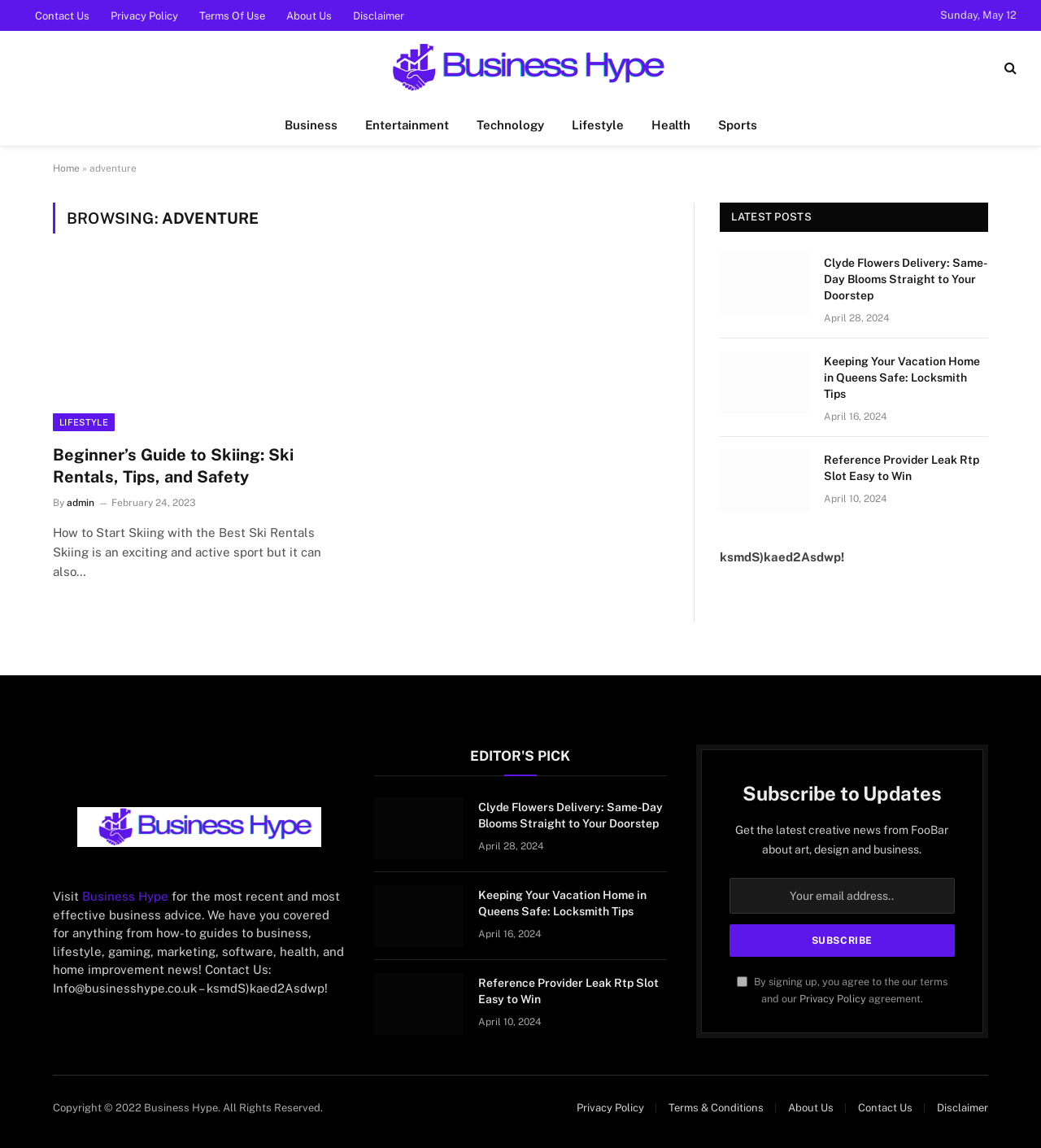Given the element description, predict the bounding box coordinates in the format (top-left x, top-left y, bottom-right x, bottom-right y), using floating point numbers between 0 and 1: Terms Of Use

[0.181, 0.0, 0.265, 0.027]